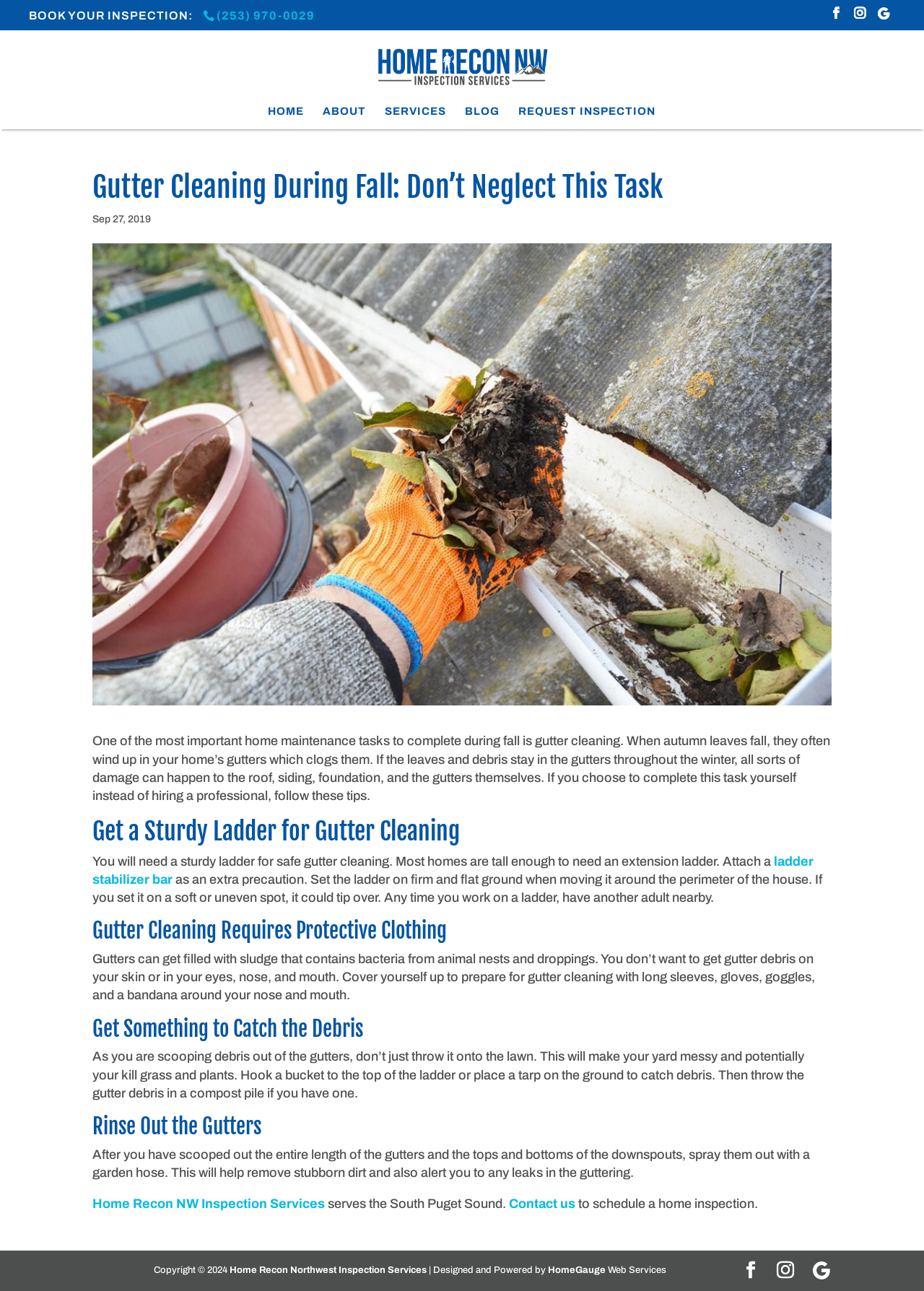What is the purpose of gutter cleaning during fall?
Using the details from the image, give an elaborate explanation to answer the question.

I read the article on the webpage and found that gutter cleaning during fall is important to prevent damage to the roof, siding, foundation, and gutters themselves, which can happen if leaves and debris stay in the gutters throughout the winter.